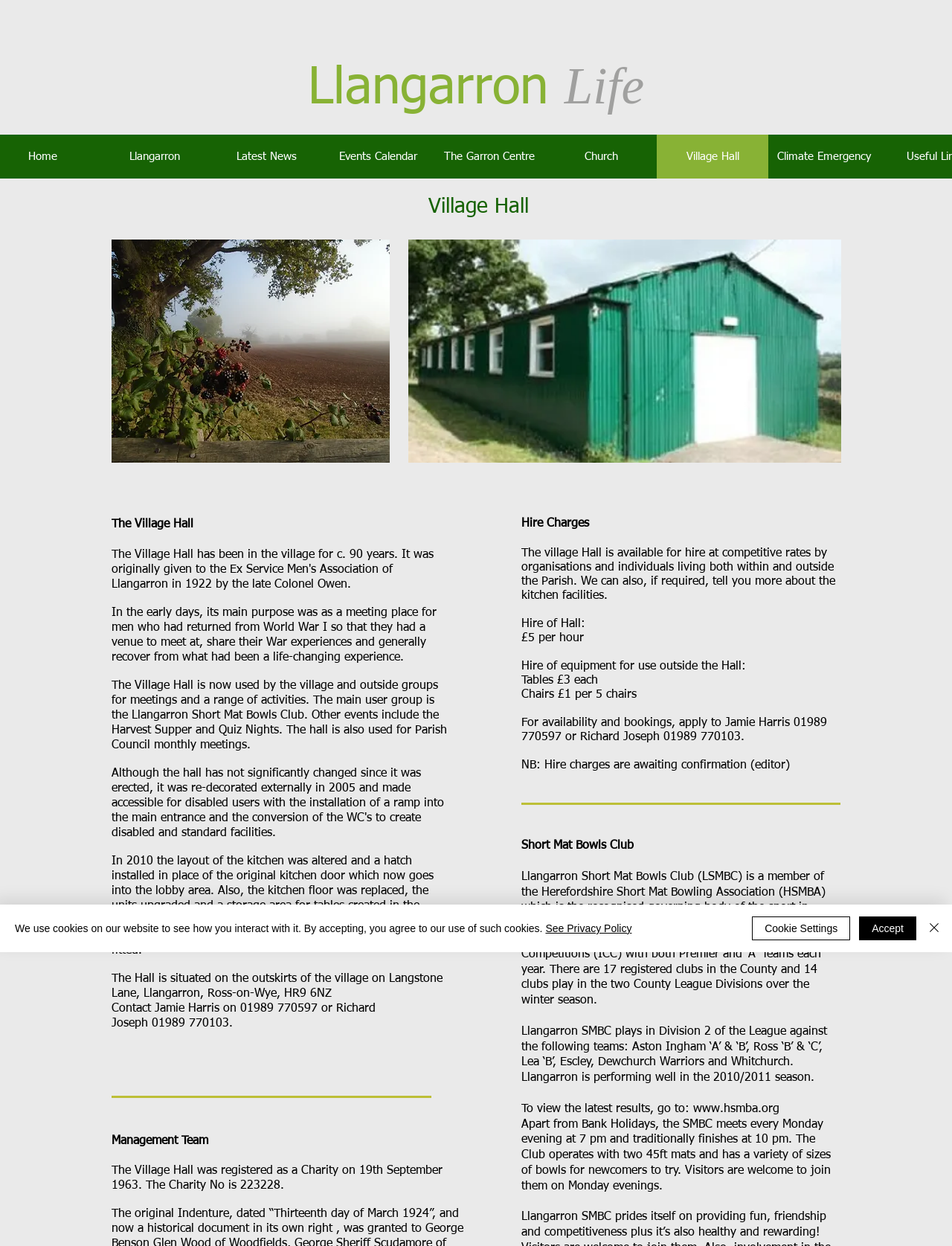Select the bounding box coordinates of the element I need to click to carry out the following instruction: "Click on Llangarron link".

[0.323, 0.051, 0.576, 0.092]